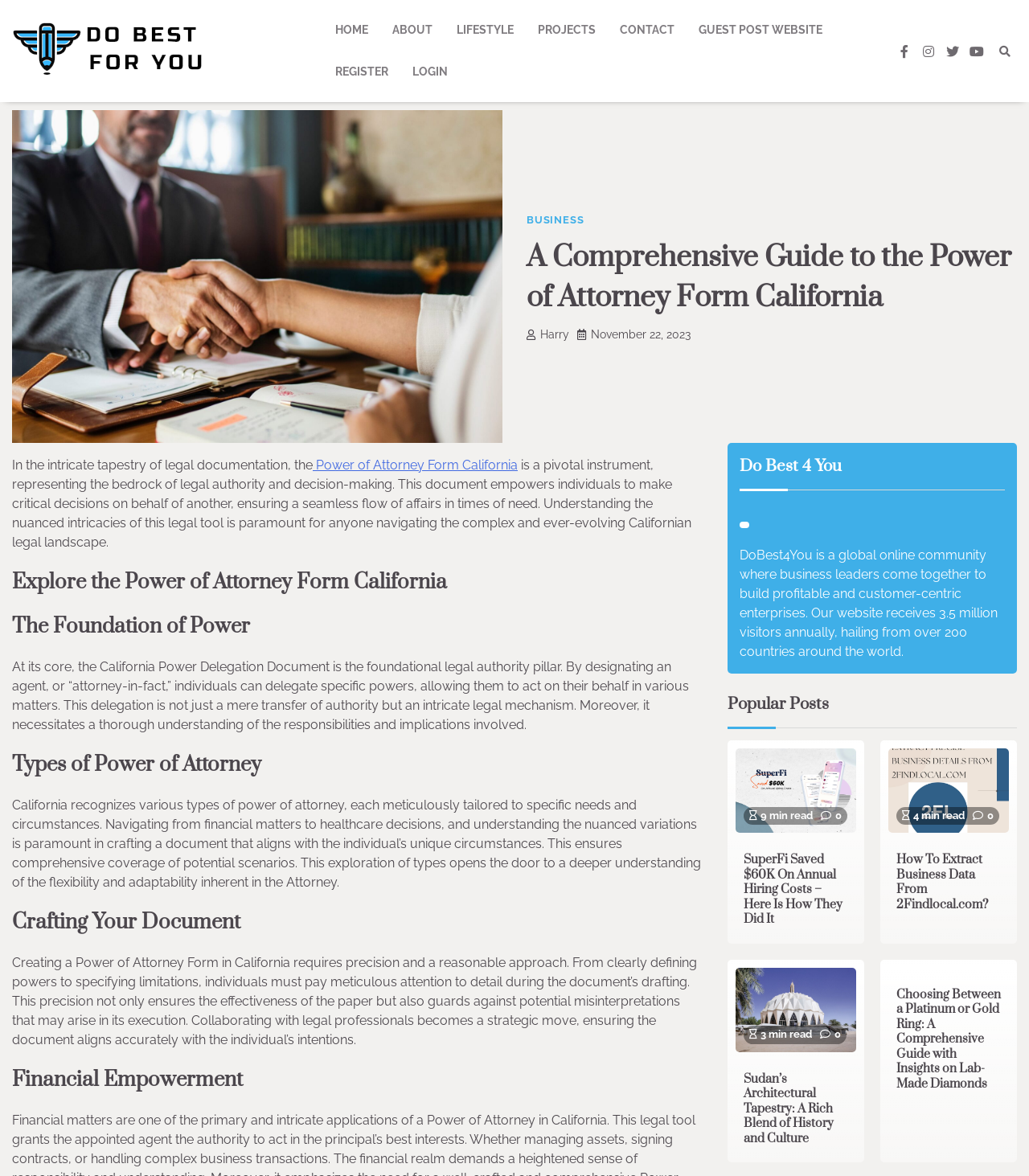Find the bounding box coordinates for the area you need to click to carry out the instruction: "Read the article 'SuperFi Saved $60K On Annual Hiring Costs – Here Is How They Did It'". The coordinates should be four float numbers between 0 and 1, indicated as [left, top, right, bottom].

[0.723, 0.725, 0.819, 0.788]